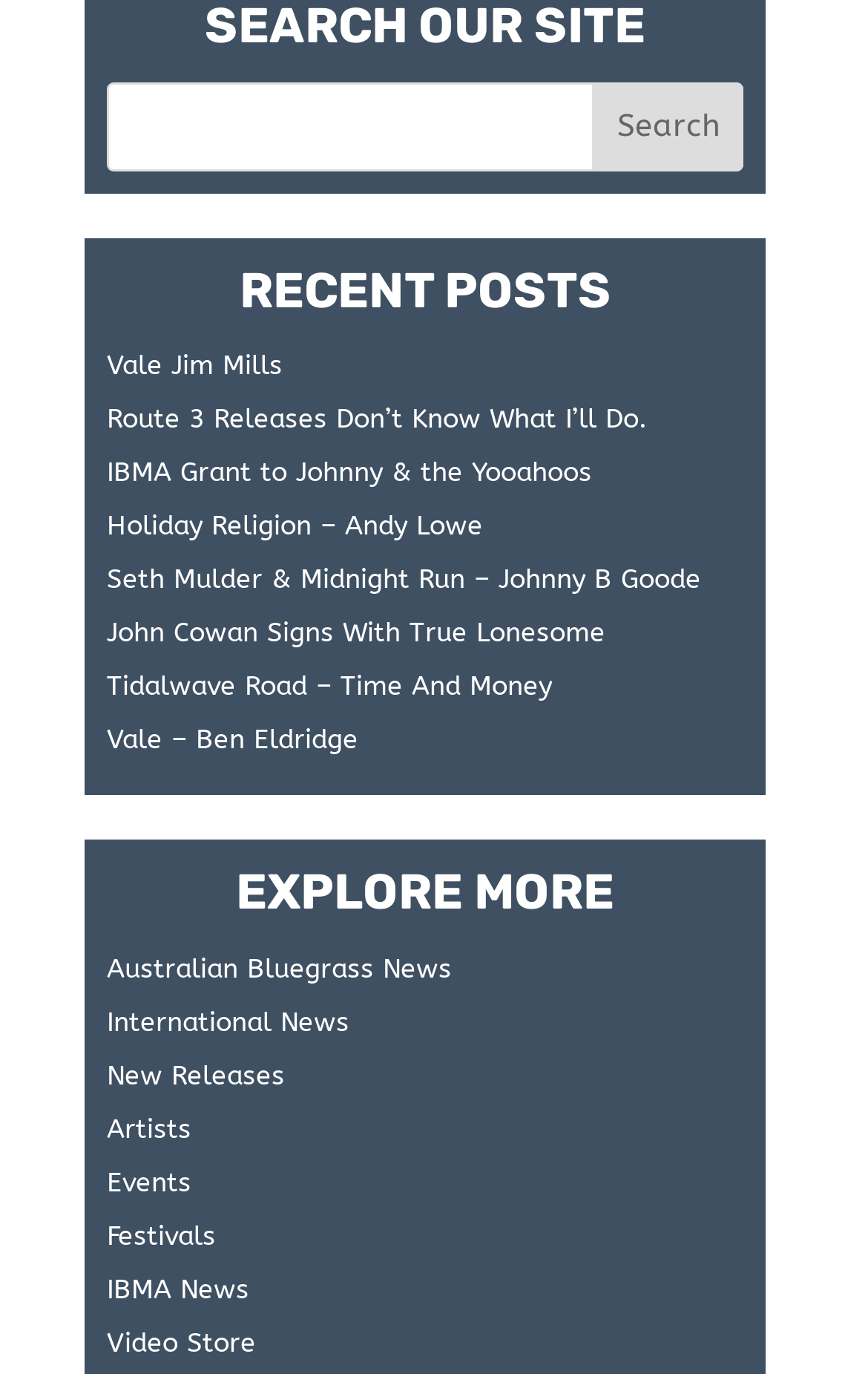Identify the bounding box of the HTML element described here: "IBMA News". Provide the coordinates as four float numbers between 0 and 1: [left, top, right, bottom].

[0.123, 0.927, 0.287, 0.949]